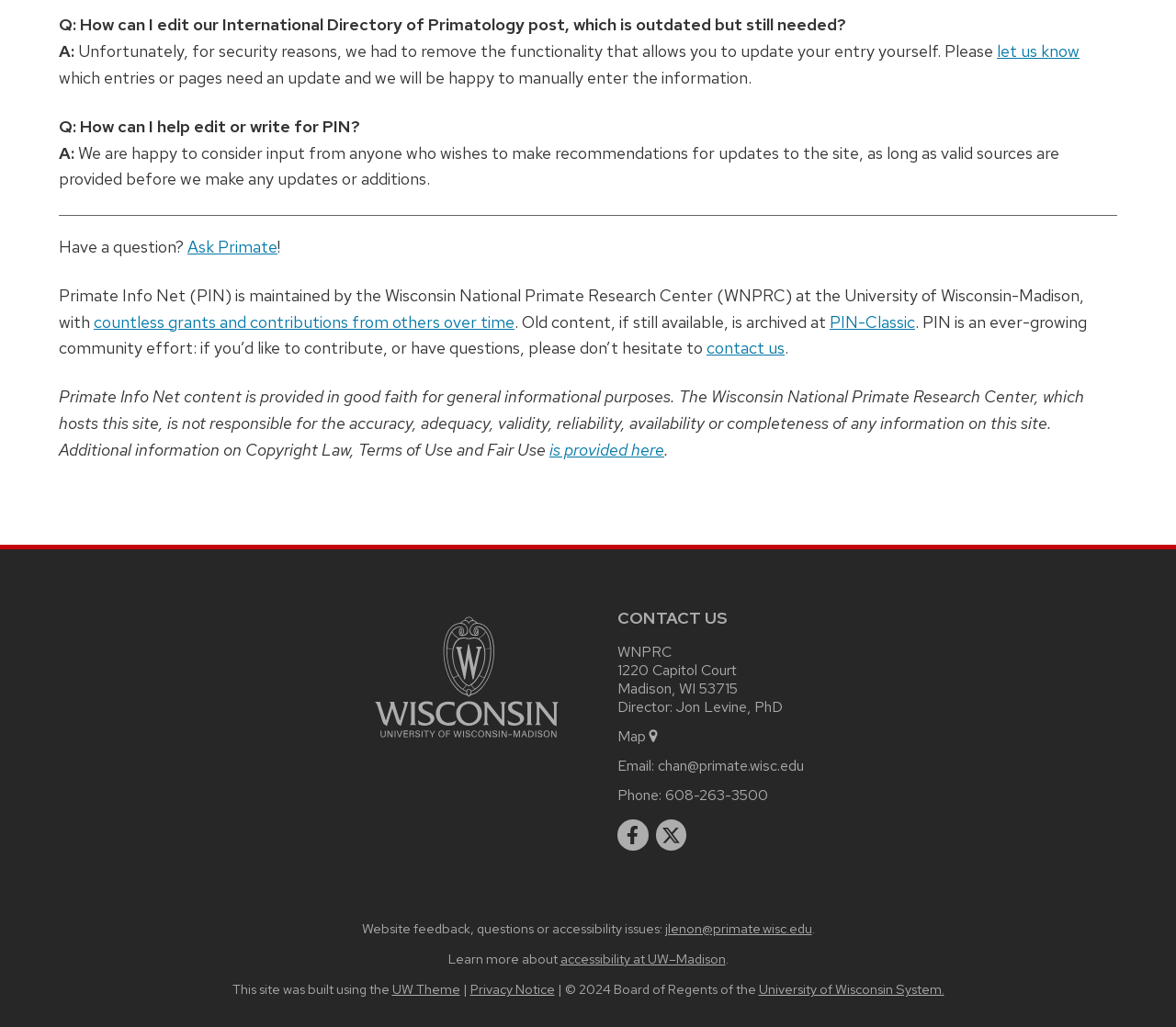Please specify the bounding box coordinates in the format (top-left x, top-left y, bottom-right x, bottom-right y), with all values as floating point numbers between 0 and 1. Identify the bounding box of the UI element described by: University of Wisconsin System.

[0.645, 0.955, 0.803, 0.972]